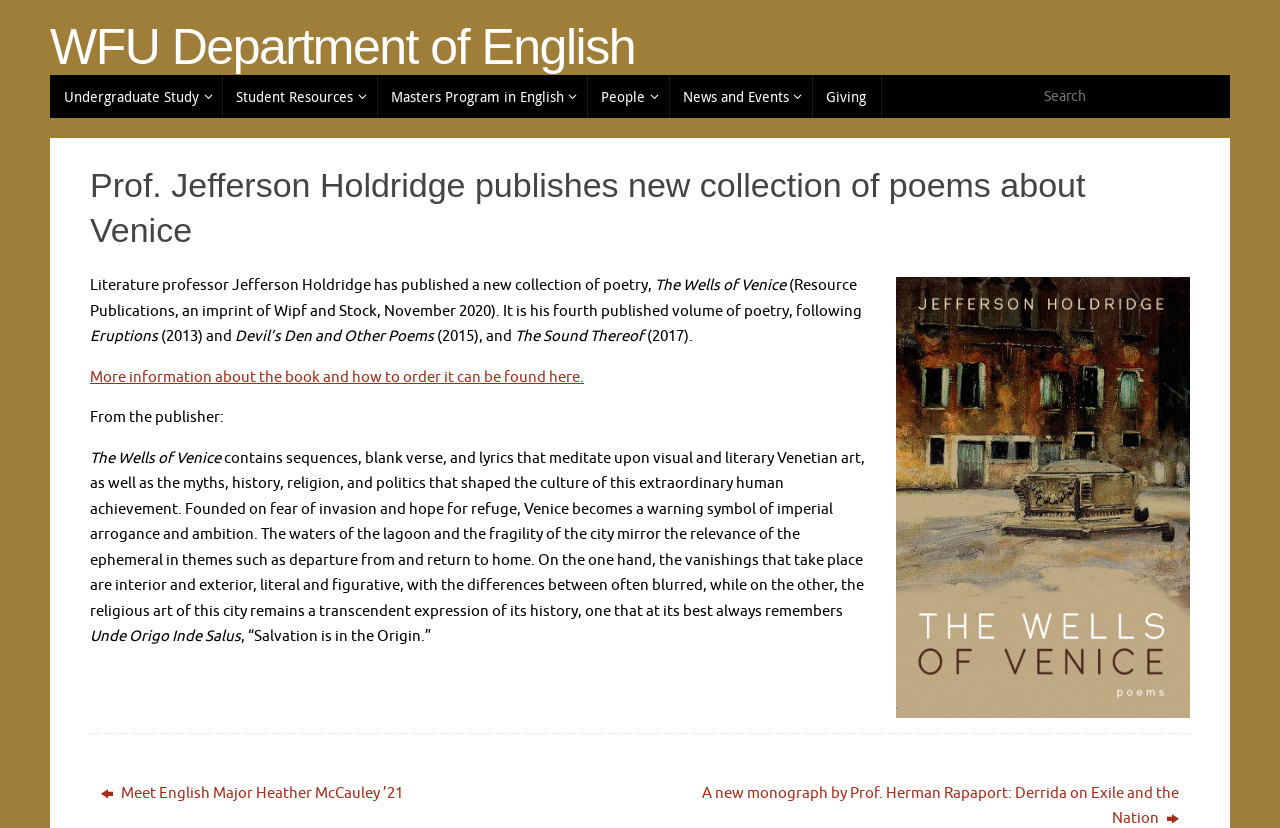Locate the UI element described as follows: "parent_node: Search for: name="s" placeholder="Search"". Return the bounding box coordinates as four float numbers between 0 and 1 in the order [left, top, right, bottom].

[0.807, 0.091, 0.961, 0.143]